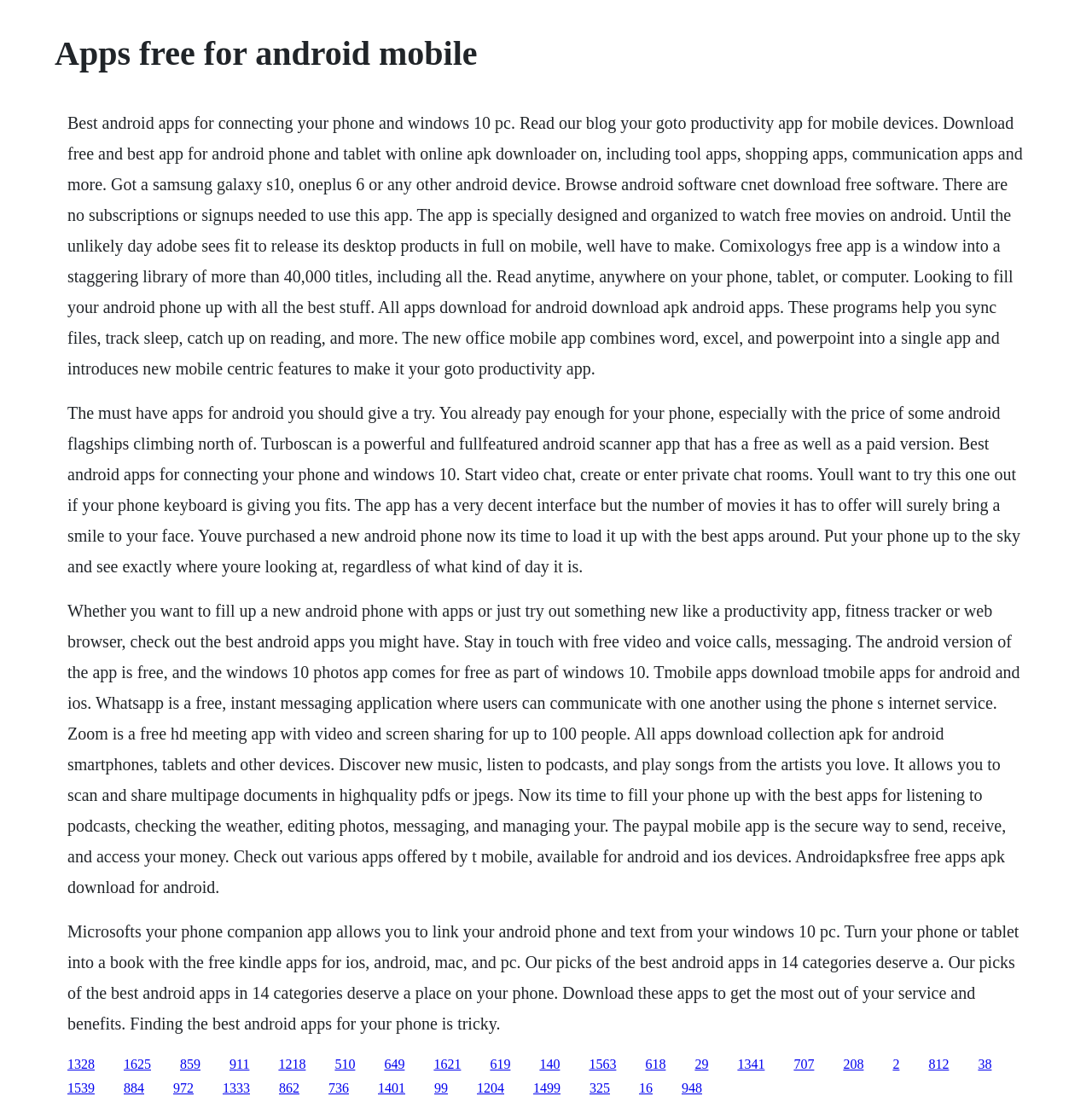Specify the bounding box coordinates of the region I need to click to perform the following instruction: "Discover new music with the free app". The coordinates must be four float numbers in the range of 0 to 1, i.e., [left, top, right, bottom].

[0.062, 0.832, 0.933, 0.932]